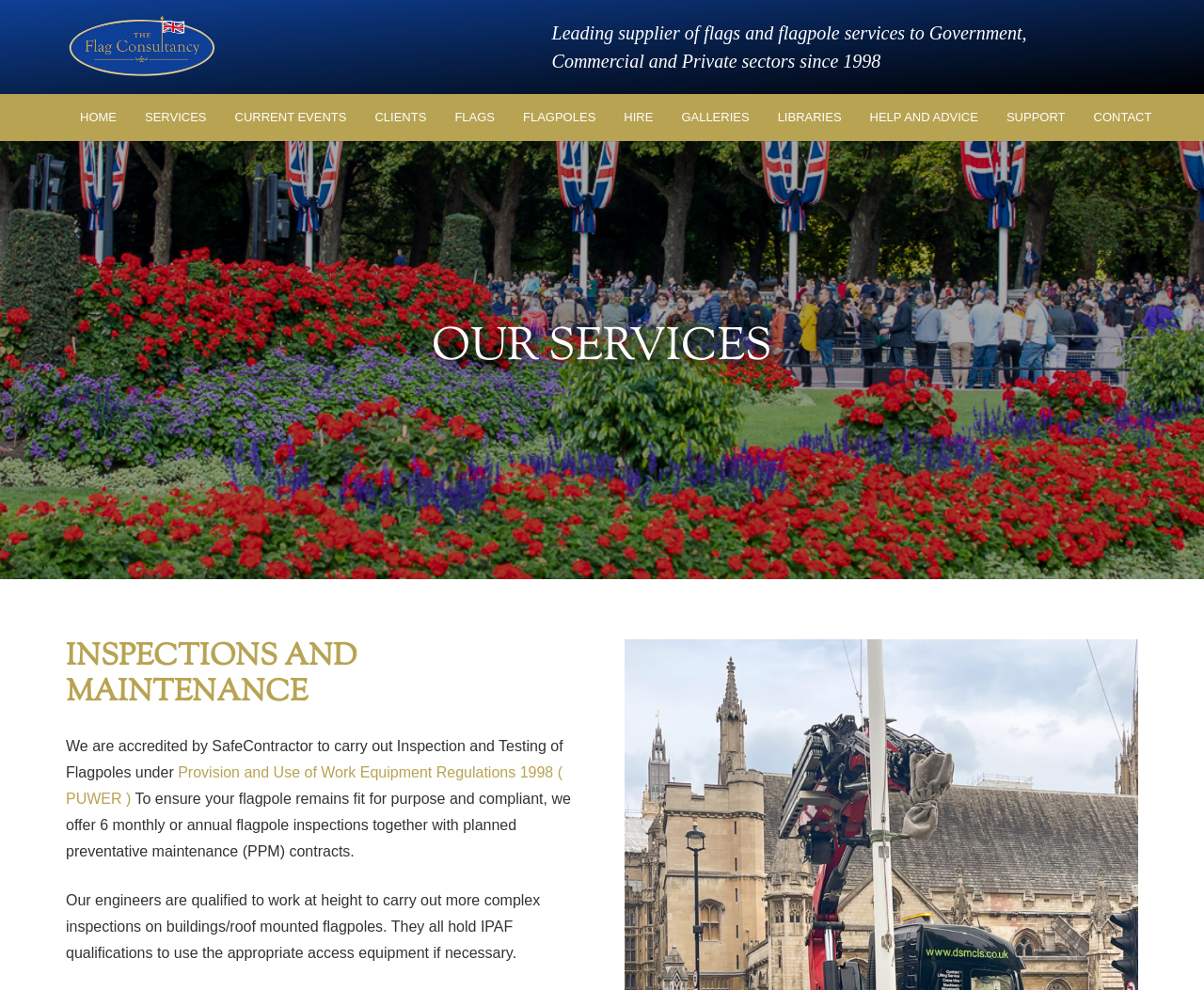Determine the bounding box coordinates for the element that should be clicked to follow this instruction: "Click on Hurricane Grill & Wings Survey link". The coordinates should be given as four float numbers between 0 and 1, in the format [left, top, right, bottom].

None